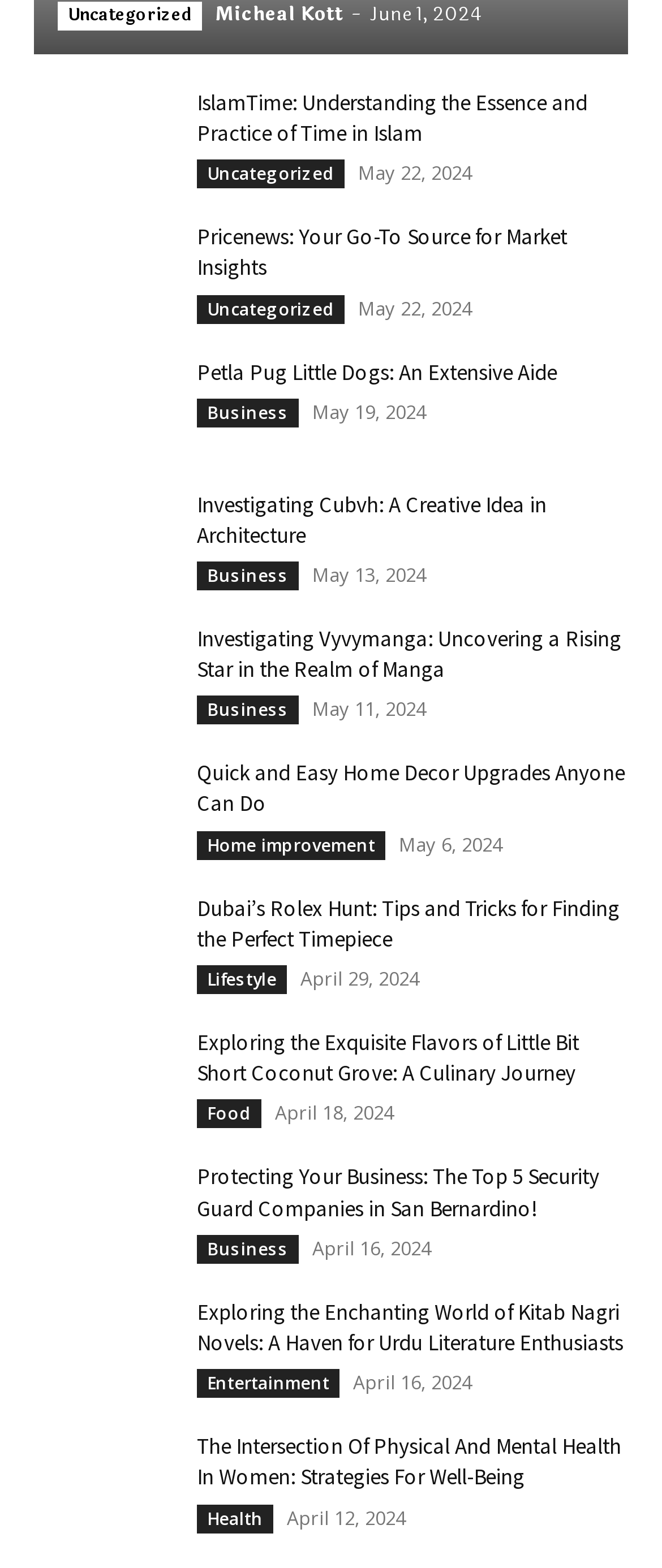Pinpoint the bounding box coordinates of the clickable element to carry out the following instruction: "view testimonials and case studies."

None